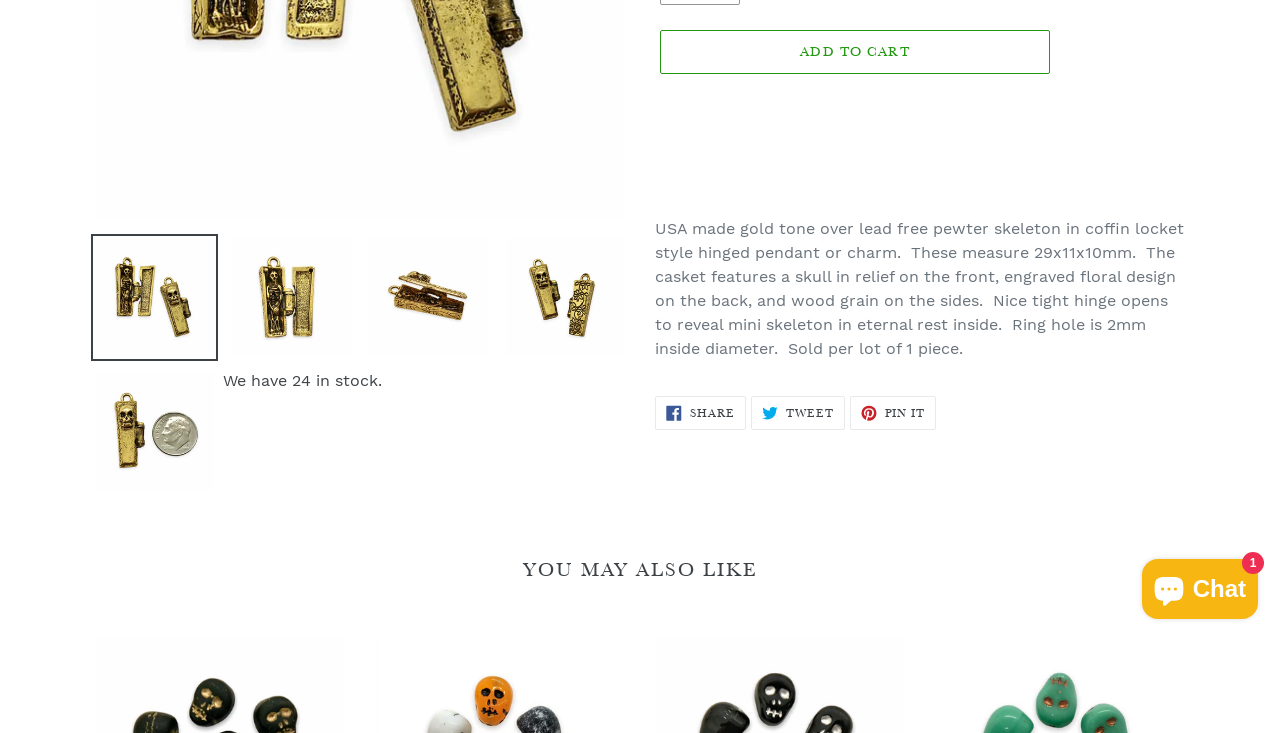Provide the bounding box coordinates of the HTML element described as: "Chat1". The bounding box coordinates should be four float numbers between 0 and 1, i.e., [left, top, right, bottom].

[0.892, 0.763, 0.983, 0.844]